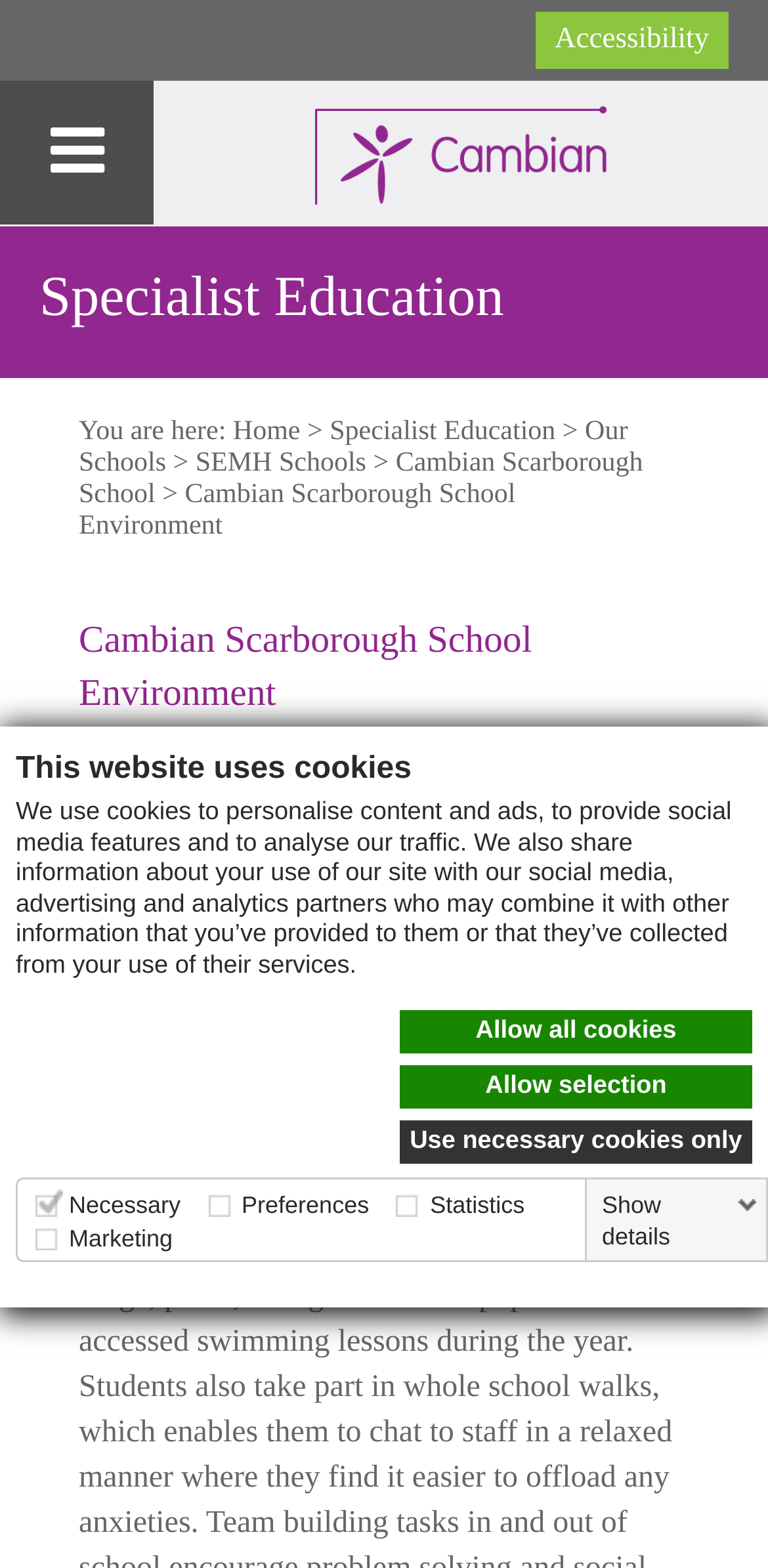Determine the bounding box coordinates for the UI element described. Format the coordinates as (top-left x, top-left y, bottom-right x, bottom-right y) and ensure all values are between 0 and 1. Element description: alt="logo"

[0.2, 0.051, 1.0, 0.145]